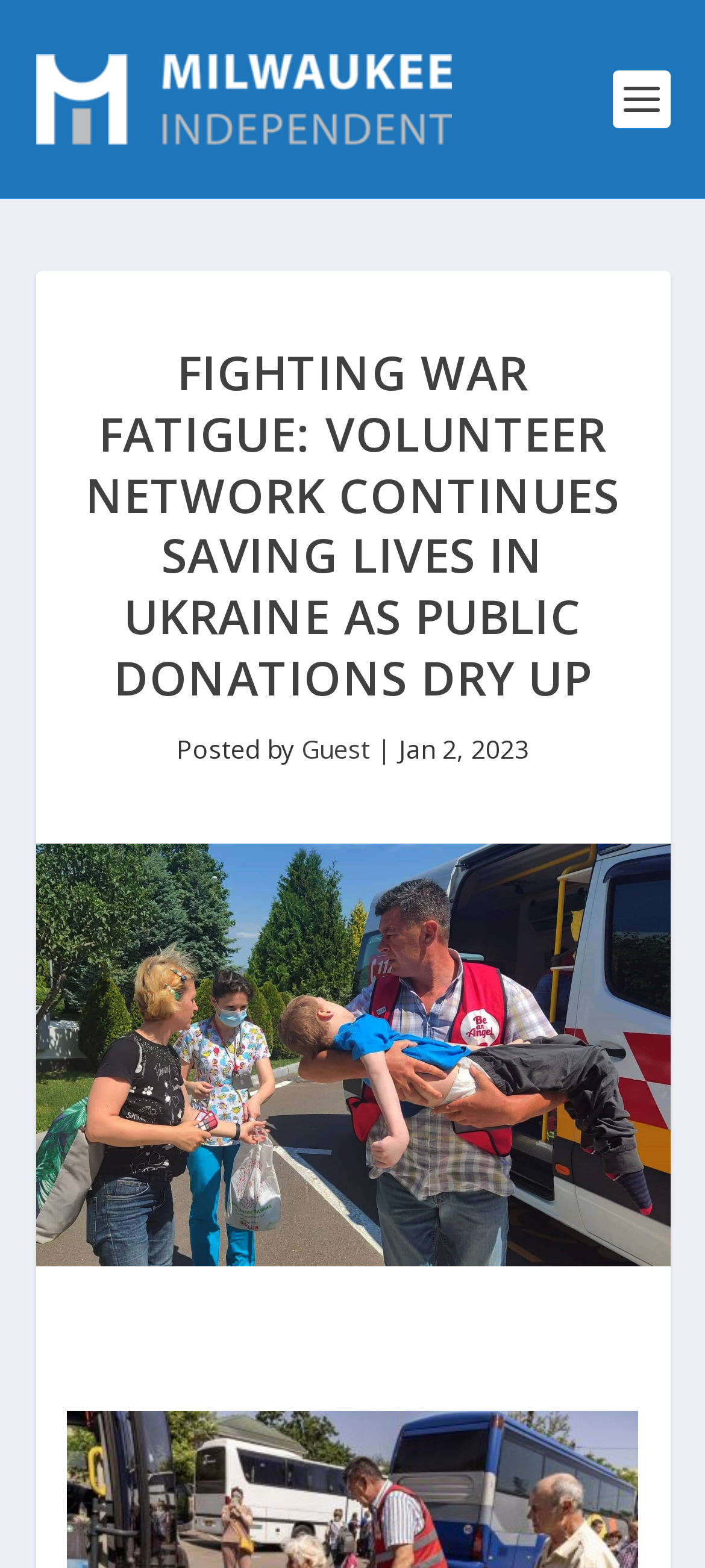Utilize the details in the image to give a detailed response to the question: What is the name of the publication?

The name of the publication can be found at the top of the webpage, where the logo of the publication is displayed, which is 'Milwaukee Independent'.